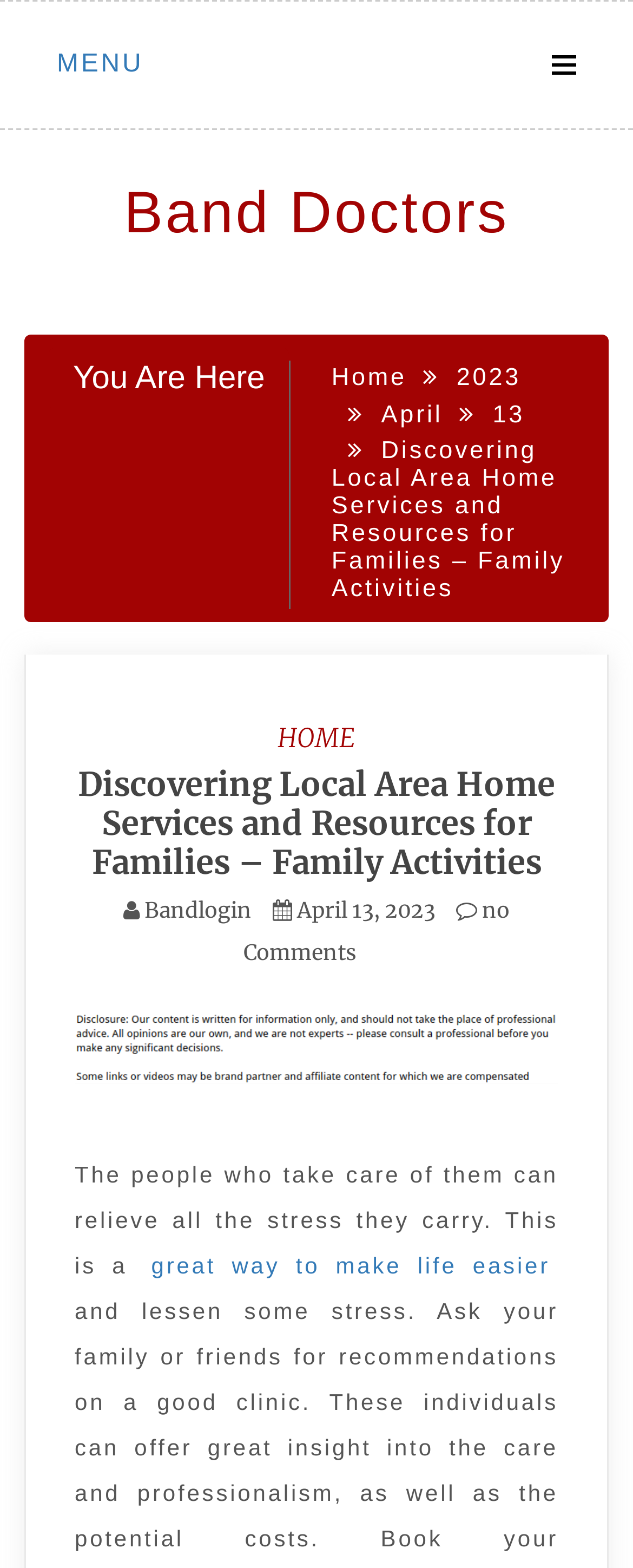Based on what you see in the screenshot, provide a thorough answer to this question: What is the topic of the webpage?

The topic of the webpage can be inferred from the heading 'Discovering Local Area Home Services and Resources for Families – Family Activities', which suggests that the webpage is about family-related activities or services.